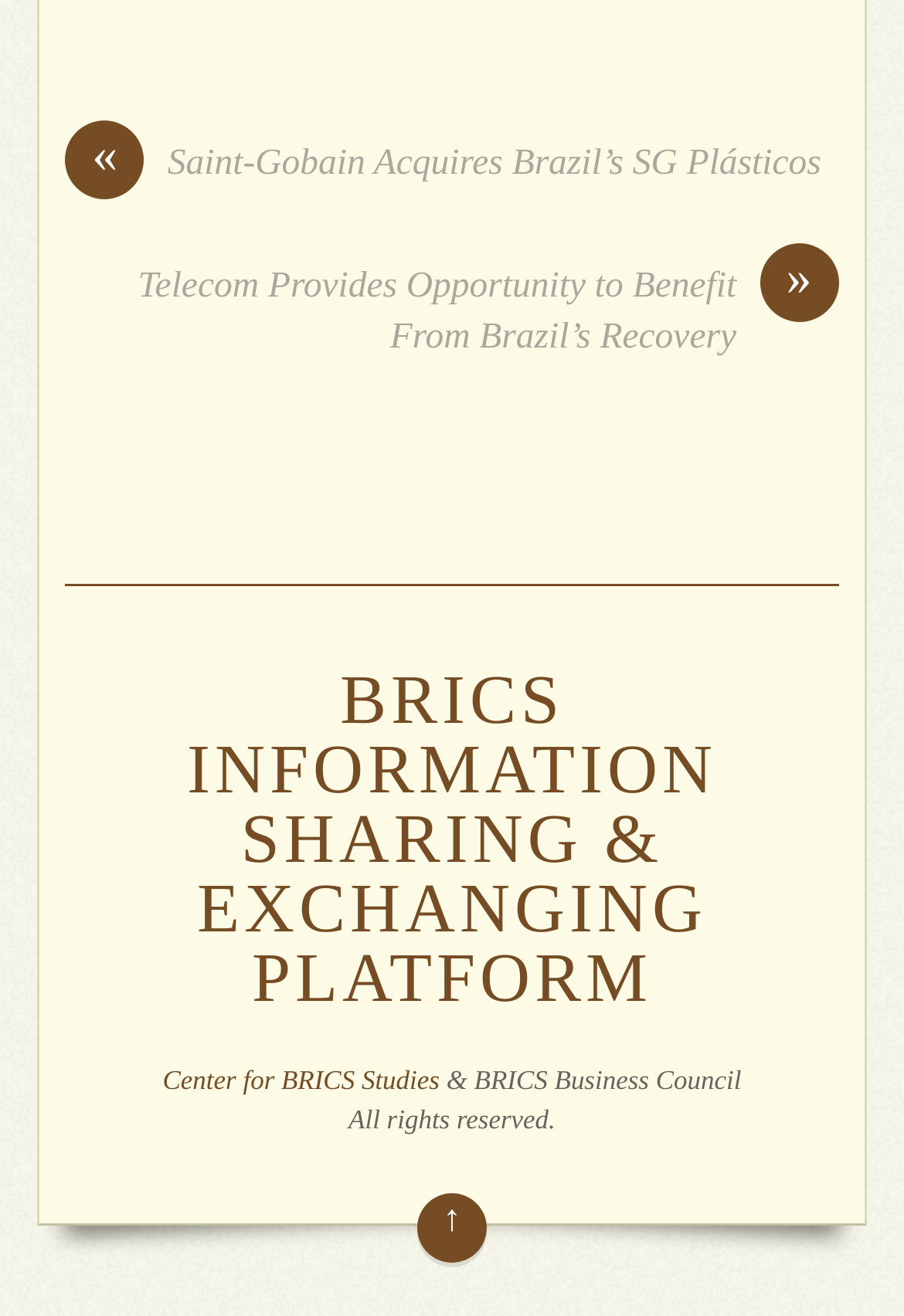Give a short answer using one word or phrase for the question:
How many links are there on the webpage?

5